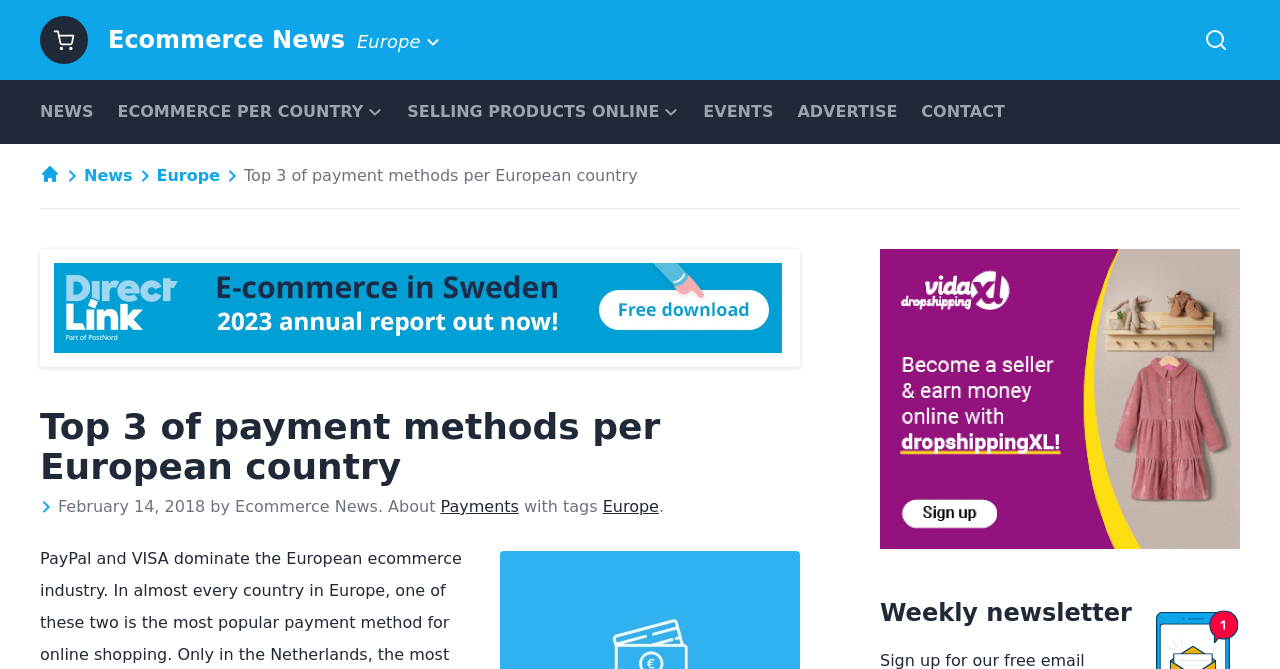Given the element description "parent_node: Ecommerce News aria-label="Ecommerce News"", identify the bounding box of the corresponding UI element.

[0.031, 0.024, 0.069, 0.096]